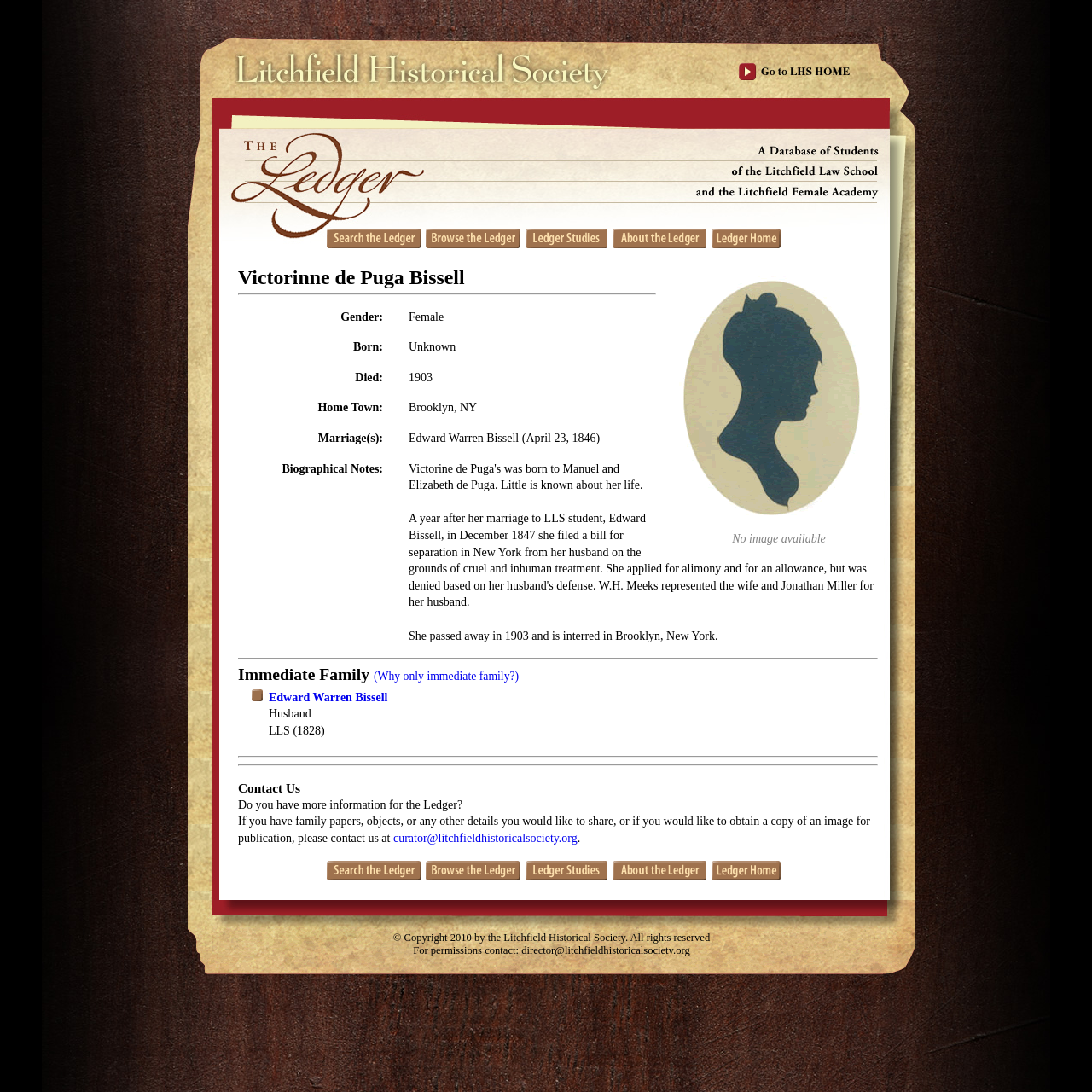Provide the bounding box coordinates for the UI element that is described by this text: "(Why only immediate family?)". The coordinates should be in the form of four float numbers between 0 and 1: [left, top, right, bottom].

[0.342, 0.613, 0.475, 0.625]